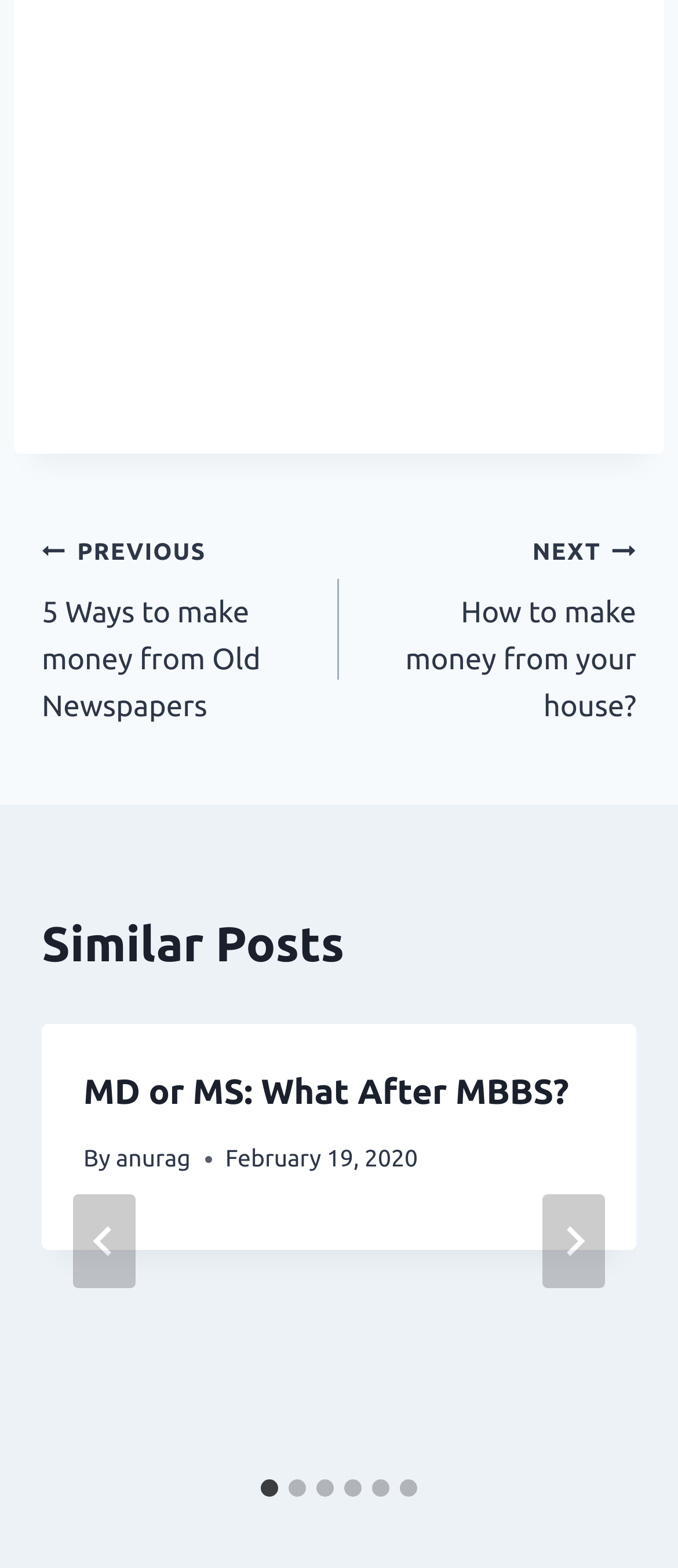Find the bounding box coordinates of the area to click in order to follow the instruction: "Go to next slide".

[0.8, 0.761, 0.892, 0.821]